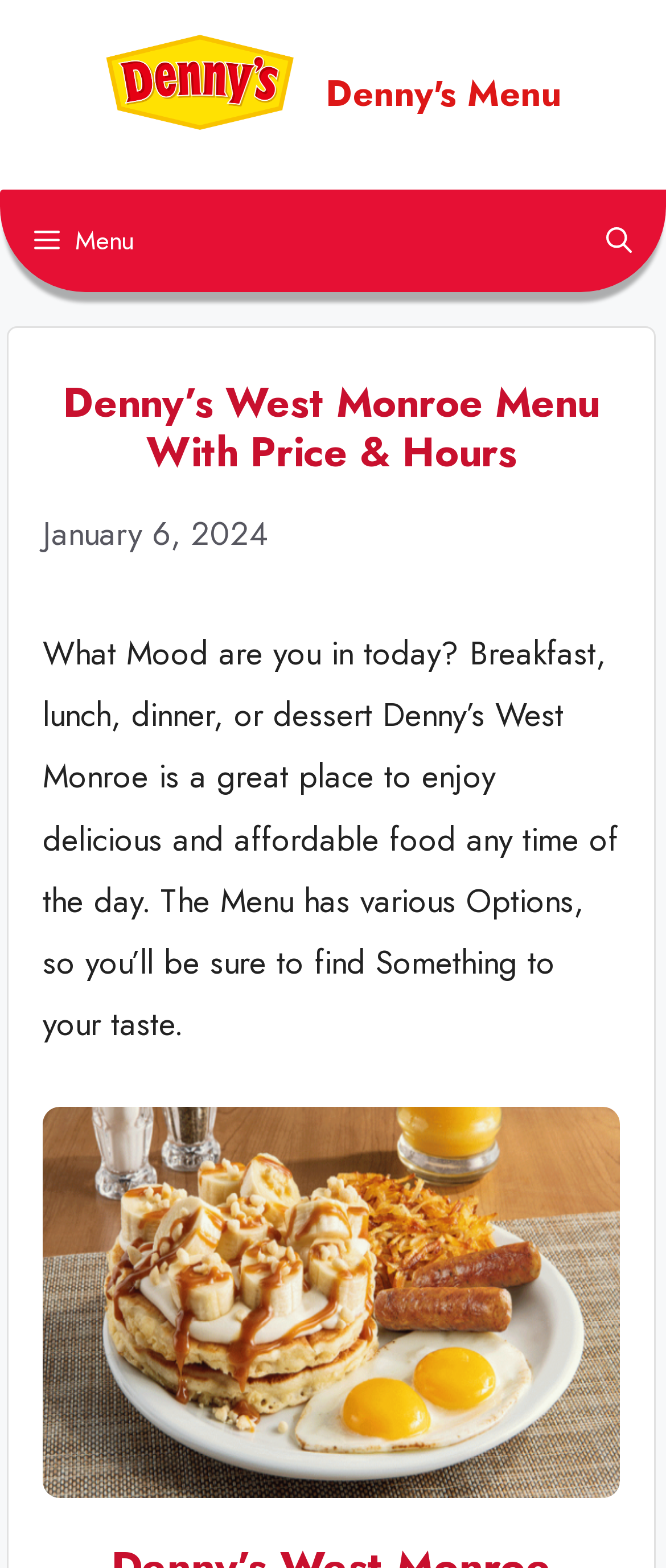What is the name of the restaurant?
Provide an in-depth and detailed answer to the question.

The name of the restaurant can be determined by looking at the banner at the top of the page, which says 'Denny's Menu', and also by reading the heading 'Denny’s West Monroe Menu With Price & Hours'.